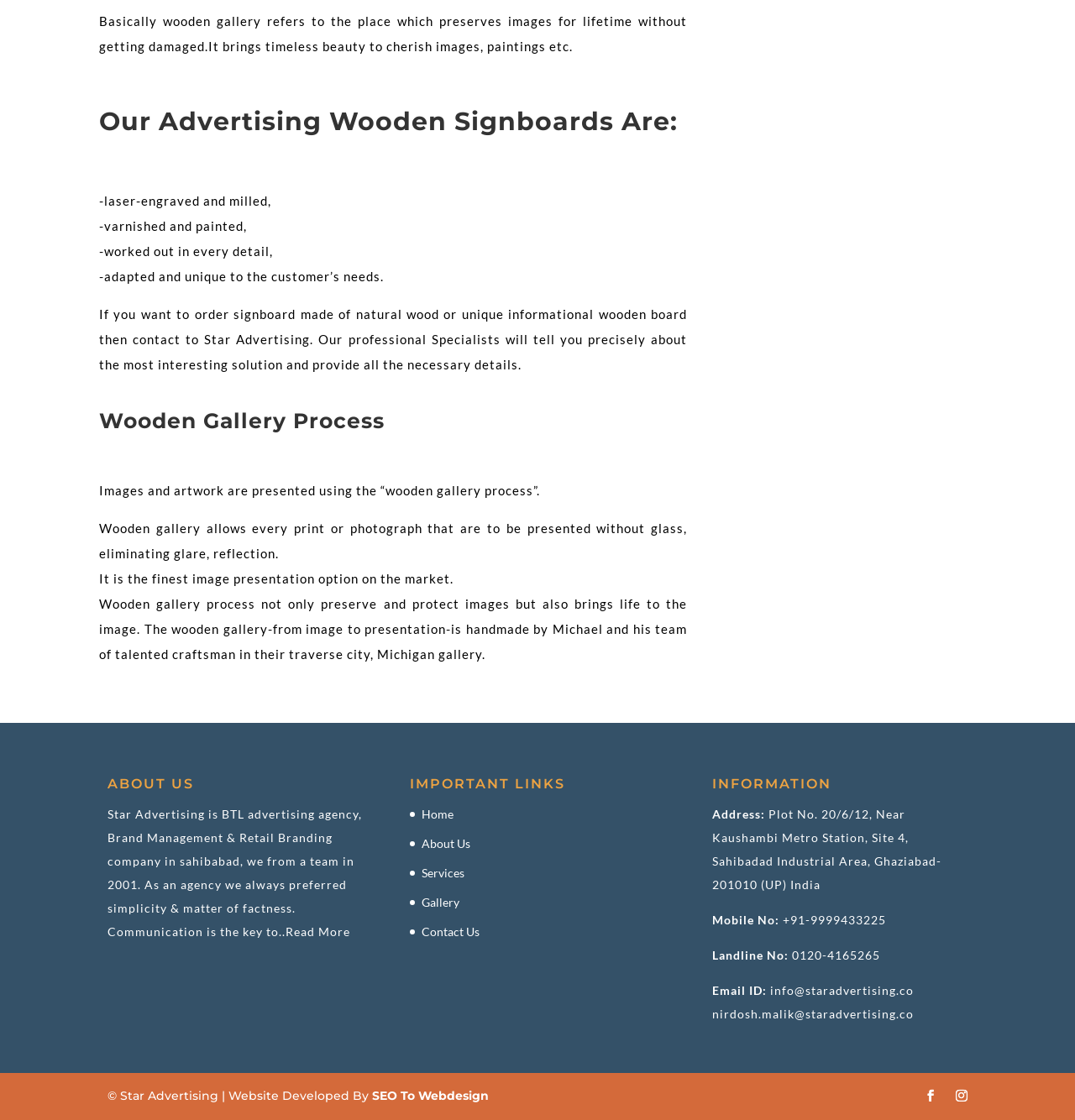Based on the image, give a detailed response to the question: Where is Star Advertising located?

The address of Star Advertising is mentioned as Plot No. 20/6/12, Near Kaushambi Metro Station, Site 4, Sahibadad Industrial Area, Ghaziabad-201010 (UP) India, which indicates that it is located in Sahibabad, Ghaziabad.